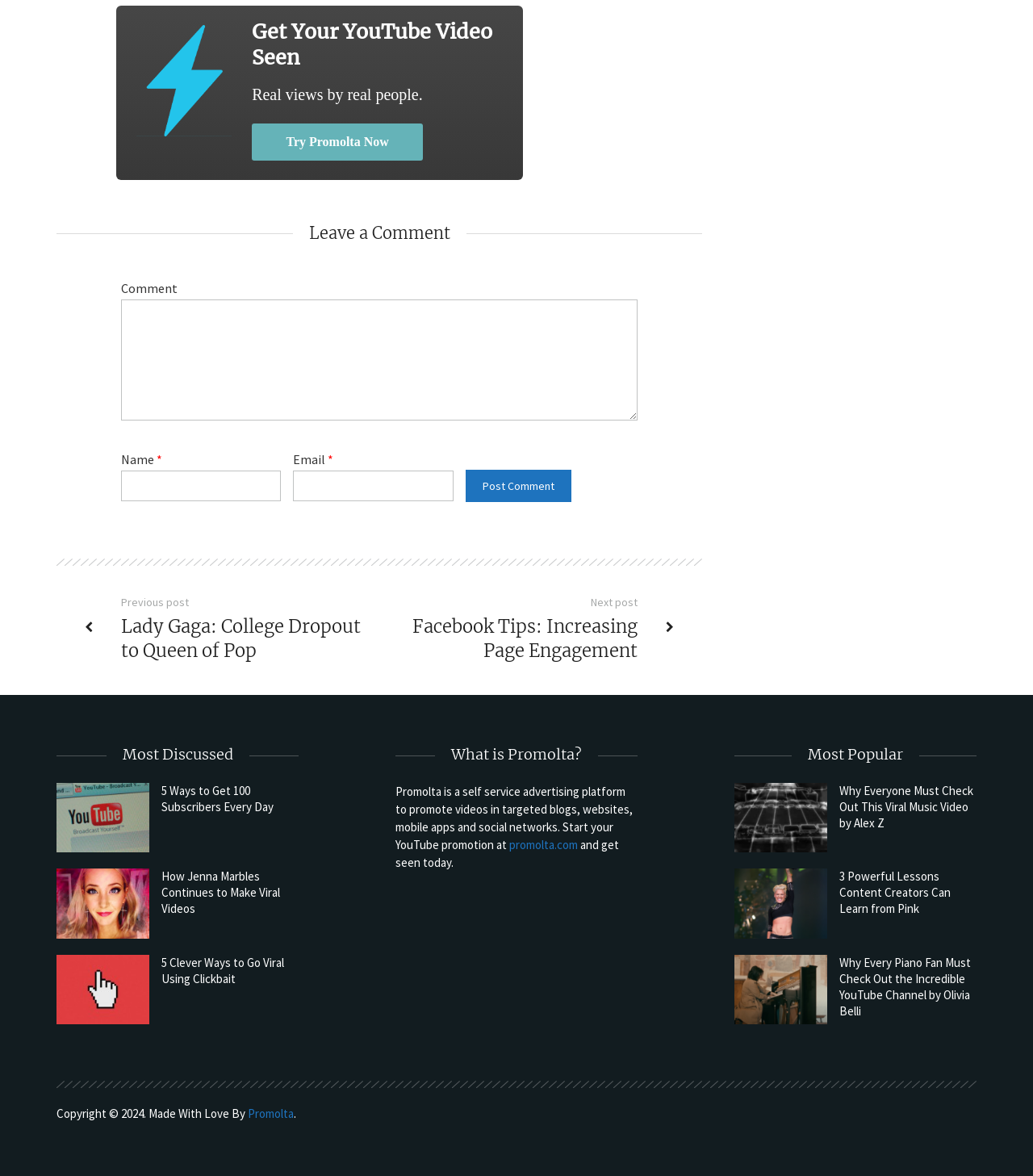Kindly determine the bounding box coordinates for the clickable area to achieve the given instruction: "Leave a comment".

[0.117, 0.255, 0.617, 0.358]